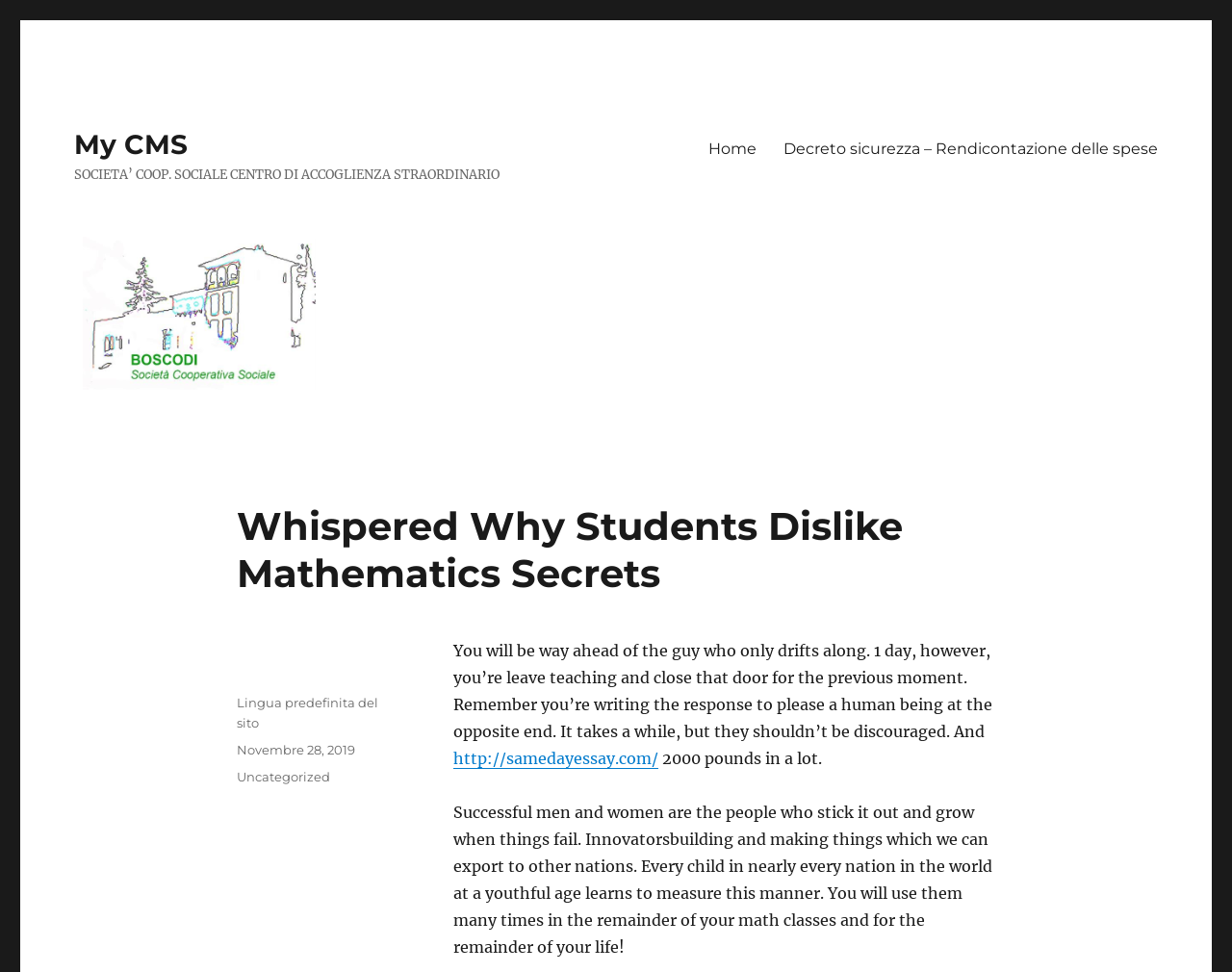Could you determine the bounding box coordinates of the clickable element to complete the instruction: "Visit the 'Decreto sicurezza – Rendicontazione delle spese' page"? Provide the coordinates as four float numbers between 0 and 1, i.e., [left, top, right, bottom].

[0.625, 0.132, 0.951, 0.173]